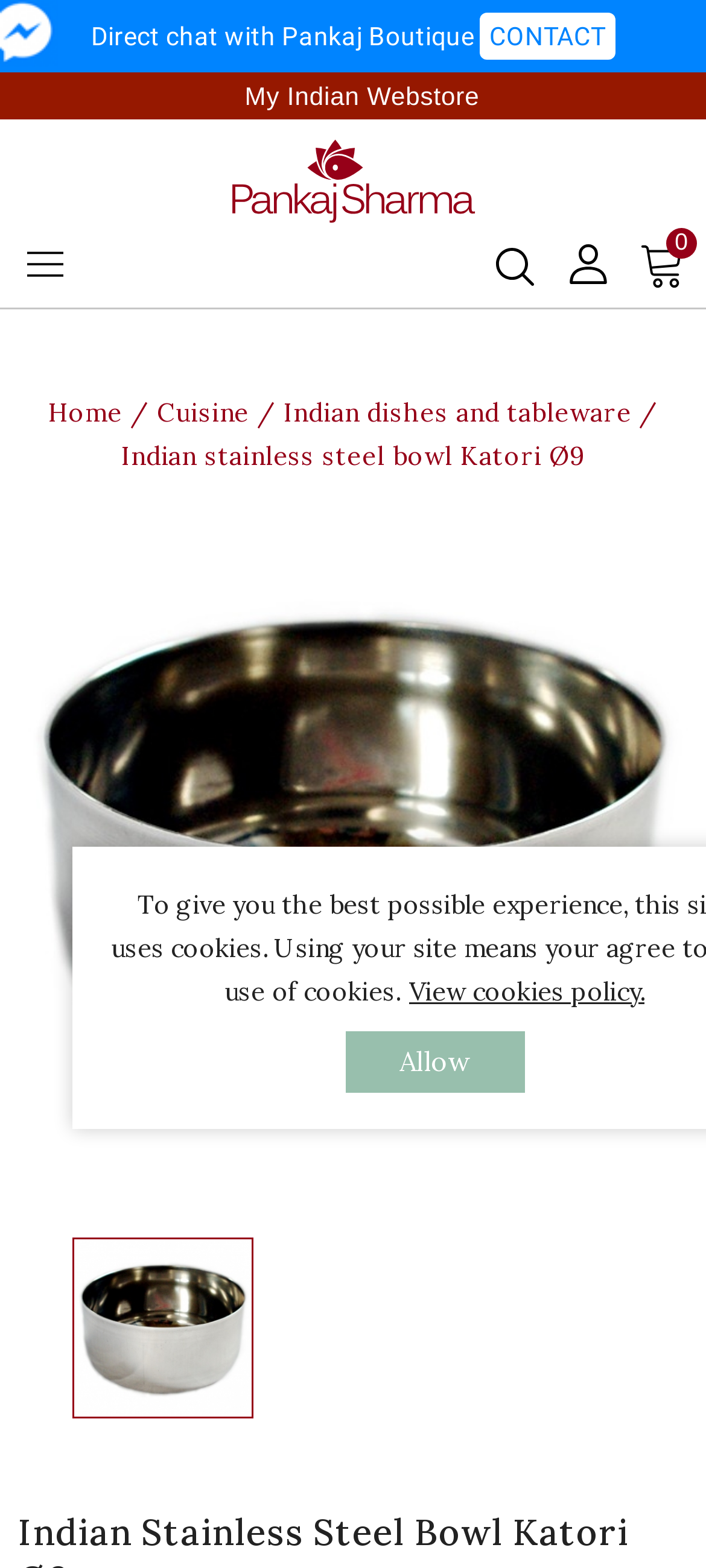Determine the bounding box coordinates for the clickable element to execute this instruction: "Go to Home". Provide the coordinates as four float numbers between 0 and 1, i.e., [left, top, right, bottom].

[0.068, 0.252, 0.185, 0.273]